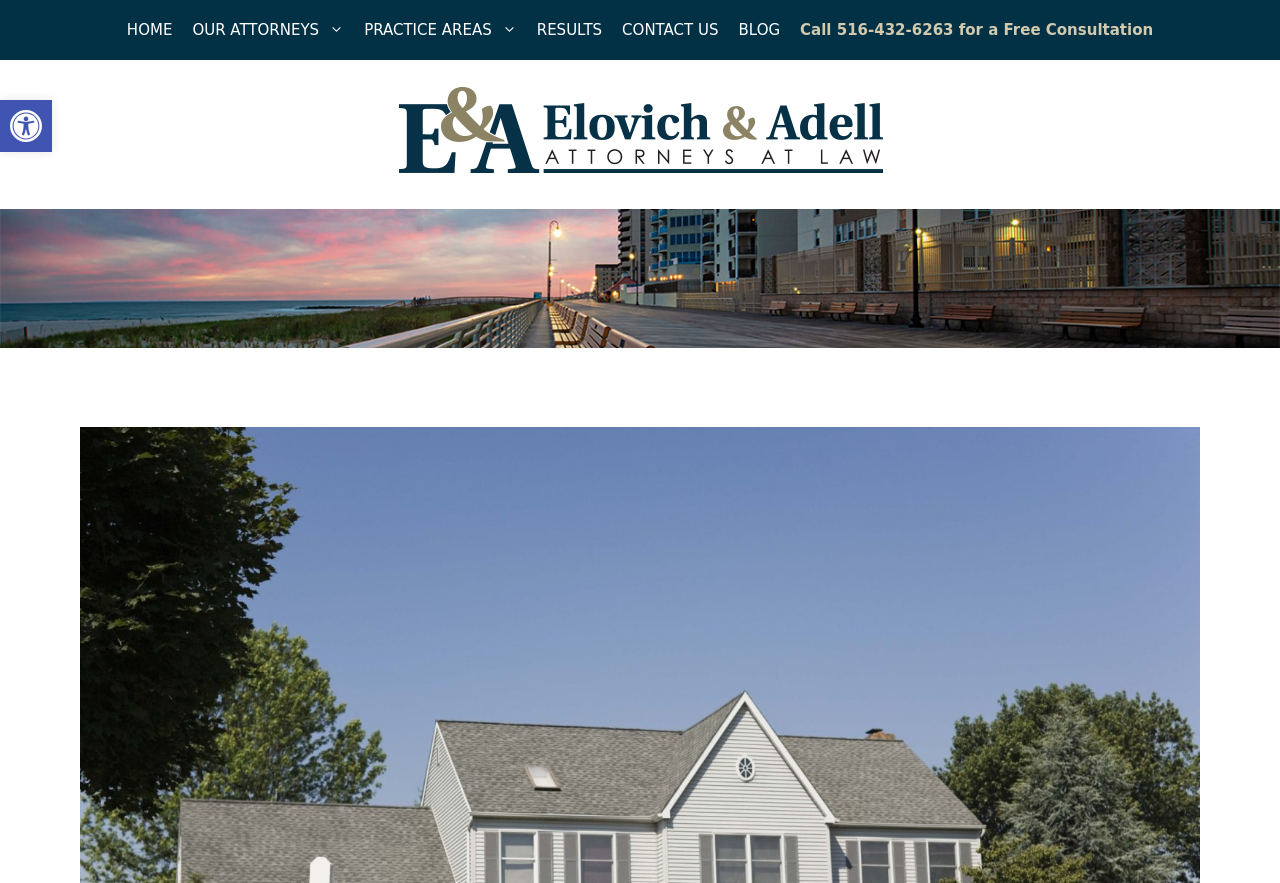Pinpoint the bounding box coordinates of the clickable element needed to complete the instruction: "read the blog". The coordinates should be provided as four float numbers between 0 and 1: [left, top, right, bottom].

[0.569, 0.0, 0.617, 0.068]